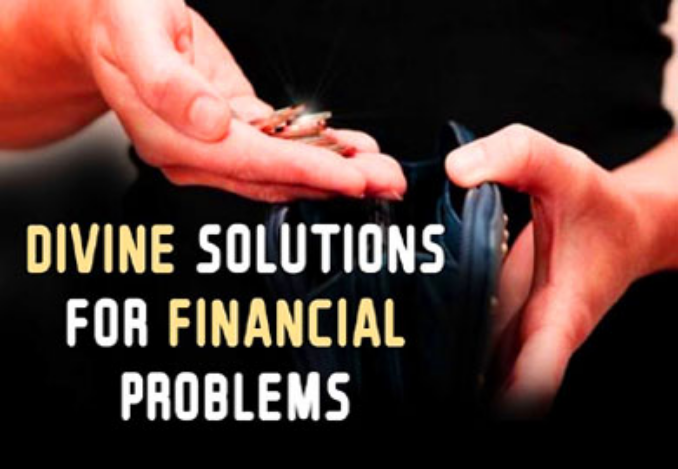What emotion does the overall composition convey?
Please answer using one word or phrase, based on the screenshot.

Hope